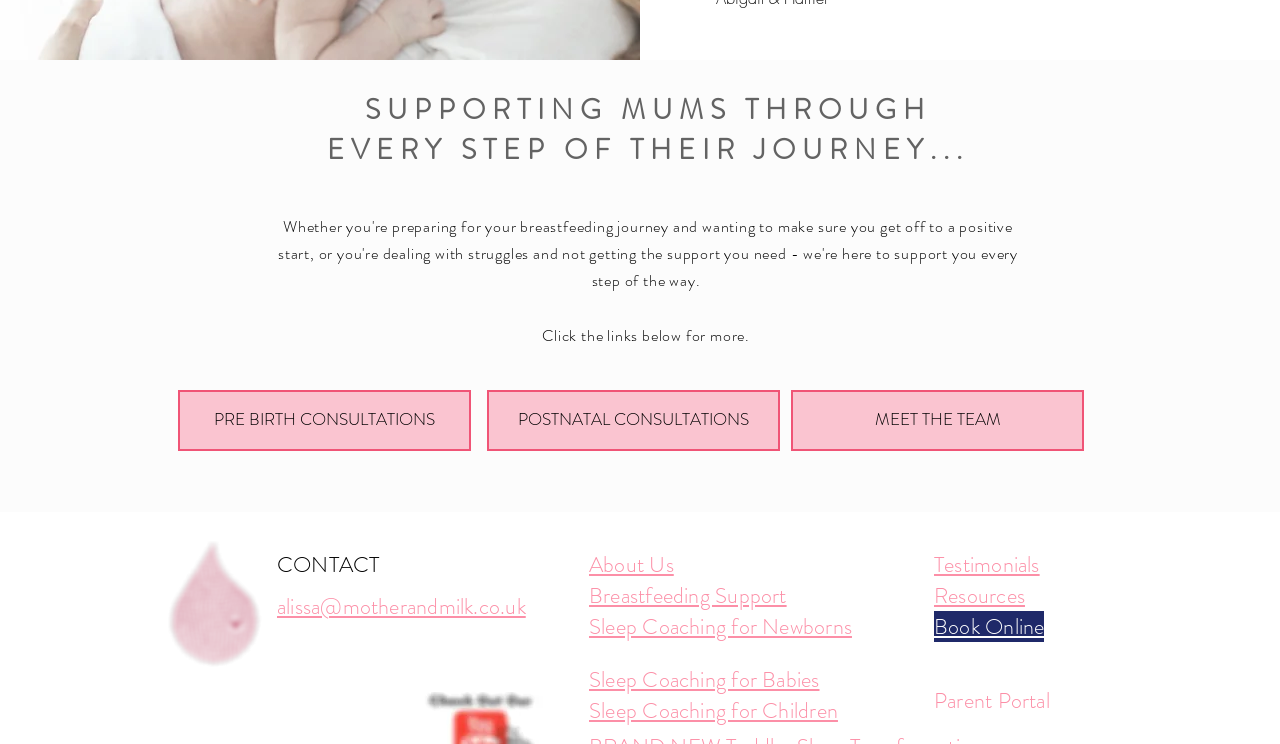Answer the question below using just one word or a short phrase: 
What is the main topic of this webpage?

Supporting Mums